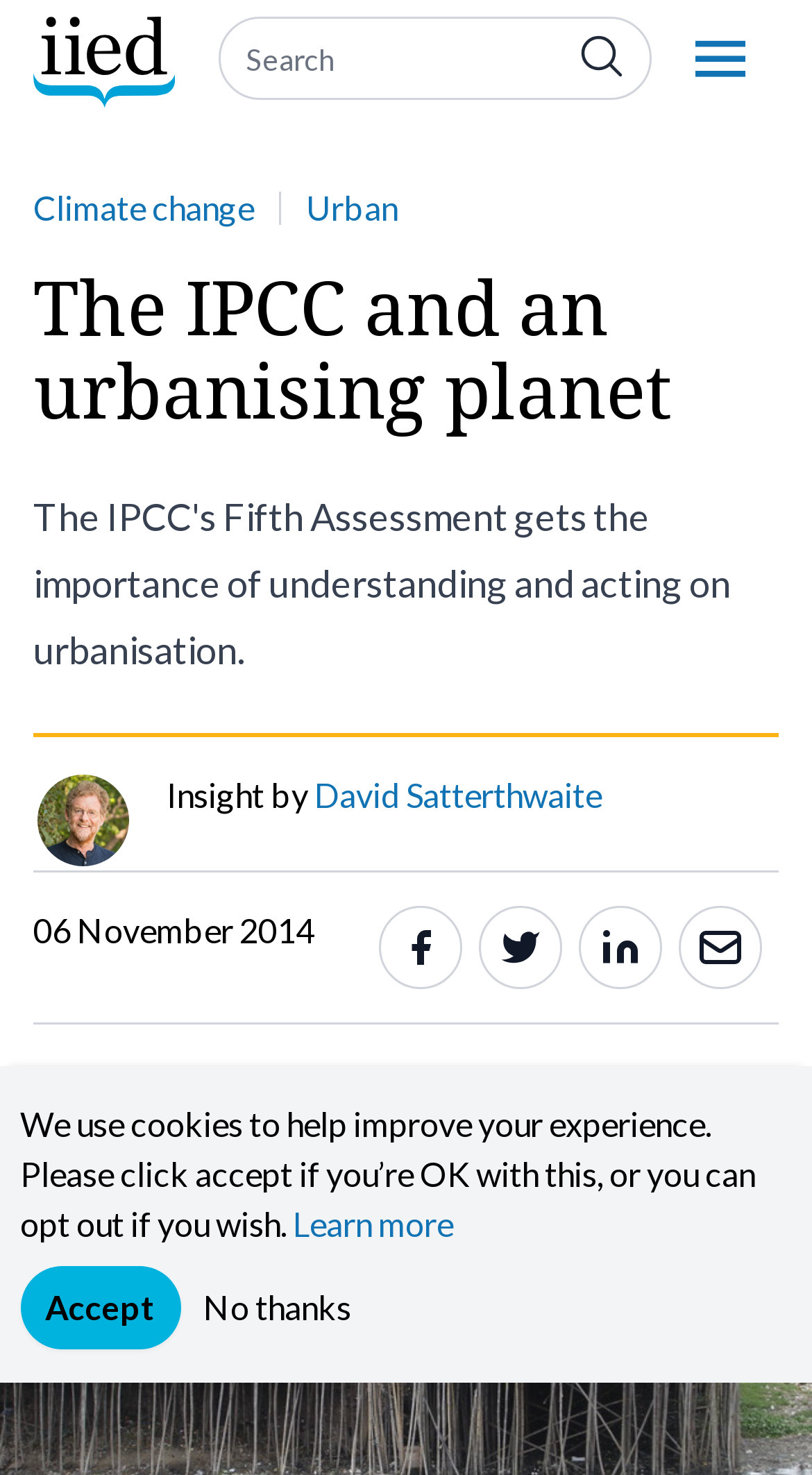What is the author of the insight? Observe the screenshot and provide a one-word or short phrase answer.

David Satterthwaite